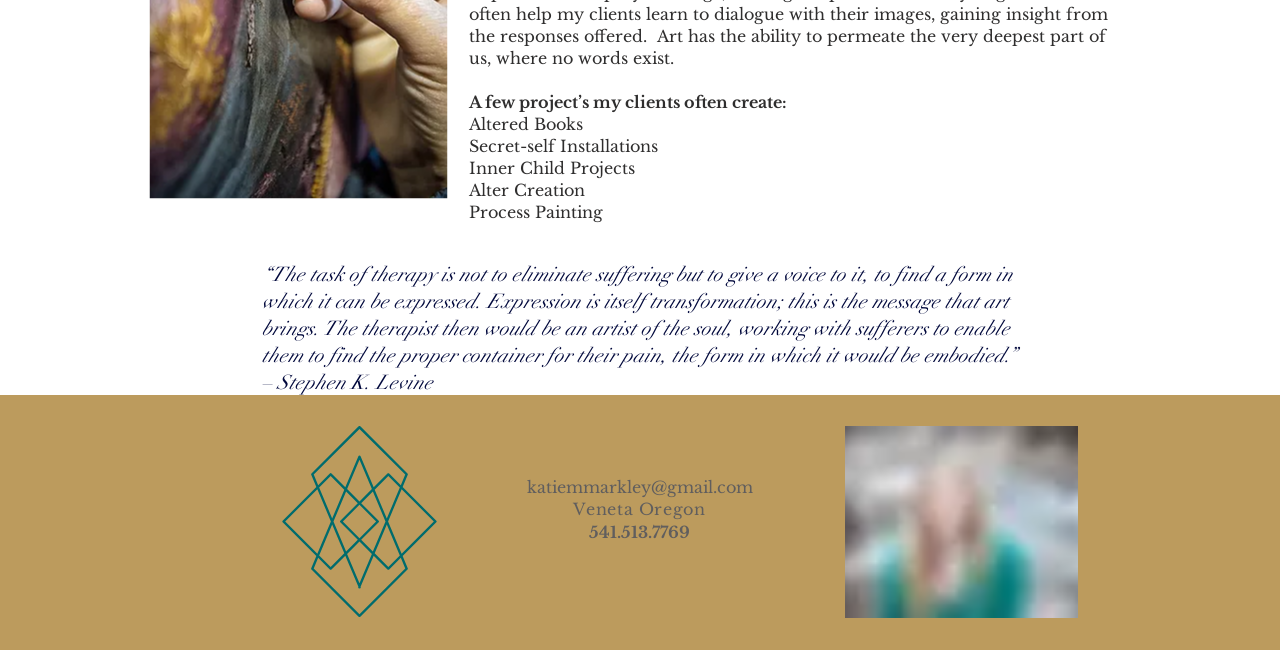Where is the artist located?
Kindly give a detailed and elaborate answer to the question.

The static text element with the text 'Veneta Oregon' suggests that the artist is located in Veneta, Oregon.